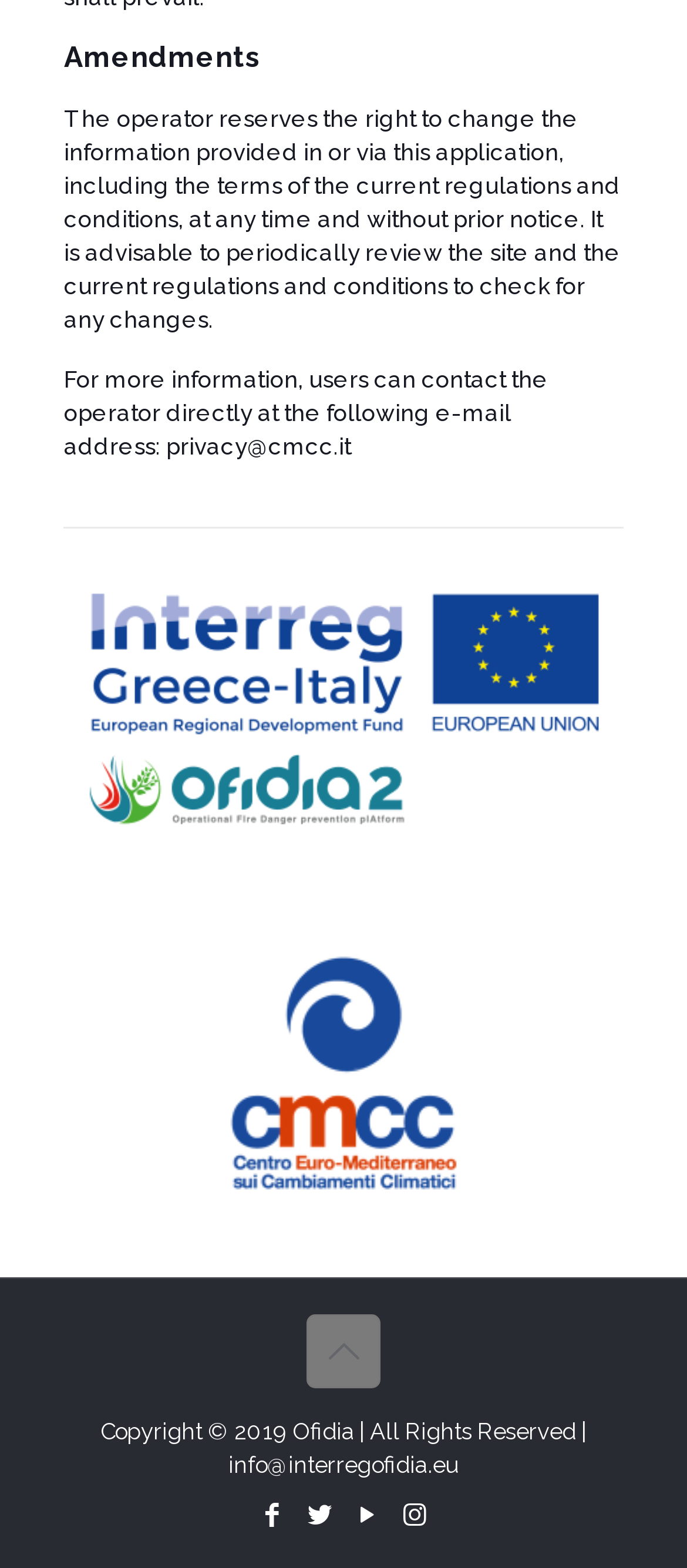What is the purpose of periodically reviewing the site?
Can you offer a detailed and complete answer to this question?

According to the heading 'Amendments', the operator reserves the right to change the information provided in or via this application, including the terms of the current regulations and conditions, at any time and without prior notice. Therefore, it is advisable to periodically review the site to check for any changes.